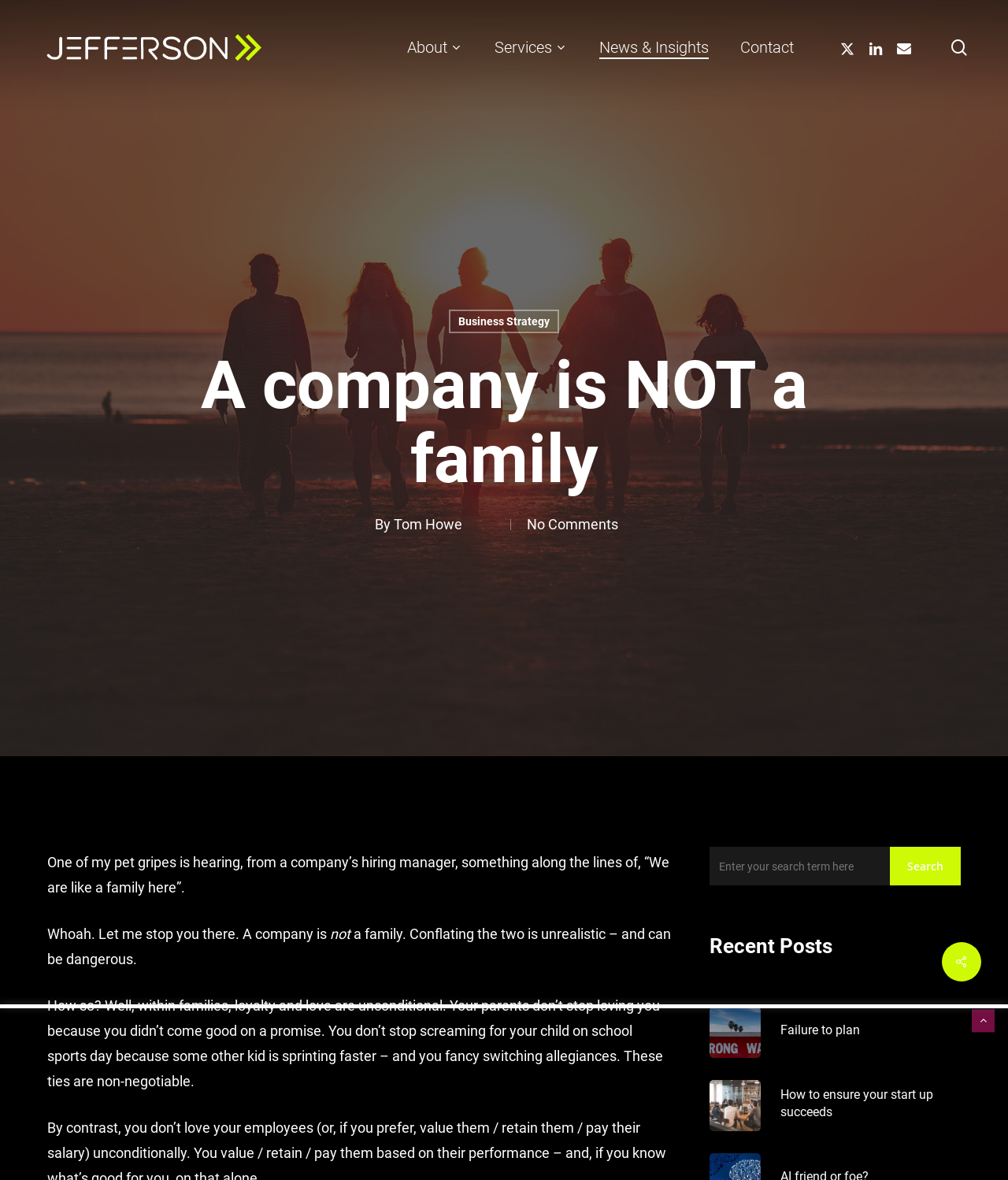Can you pinpoint the bounding box coordinates for the clickable element required for this instruction: "Click the 'Log in' link"? The coordinates should be four float numbers between 0 and 1, i.e., [left, top, right, bottom].

None